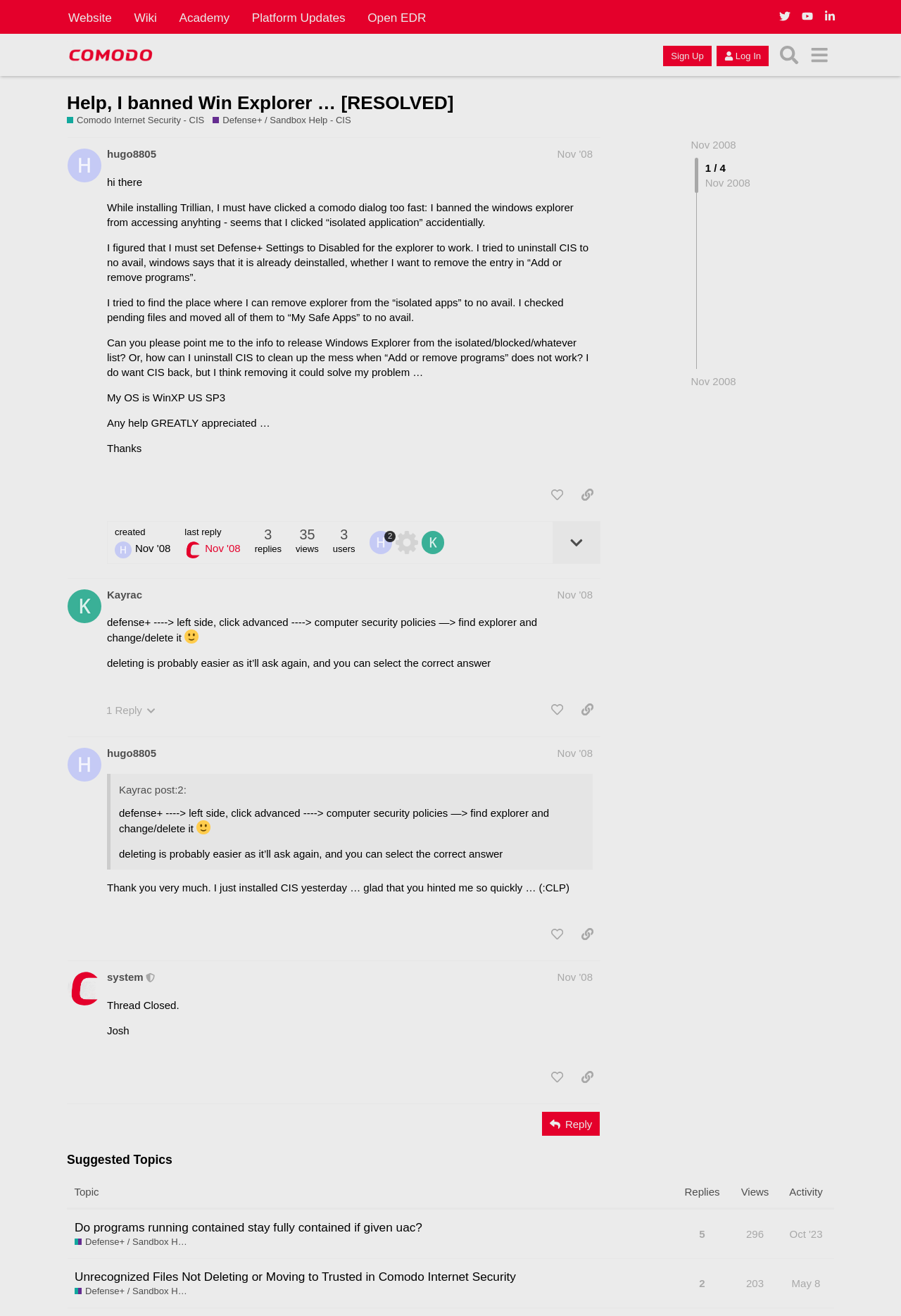Given the element description "Comodo Internet Security - CIS", identify the bounding box of the corresponding UI element.

[0.074, 0.087, 0.227, 0.096]